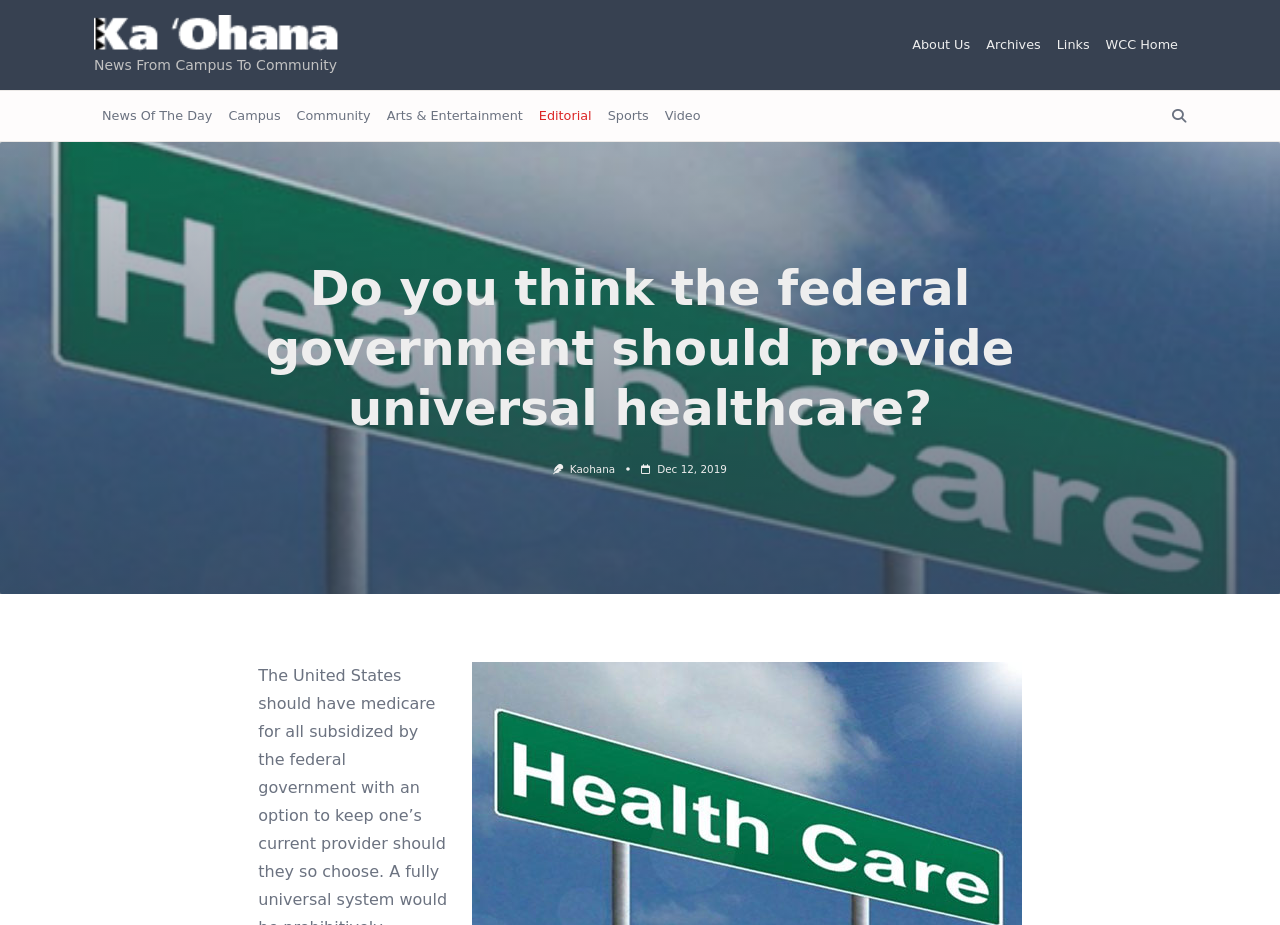Determine the bounding box coordinates of the clickable area required to perform the following instruction: "Visit the 'Kaohana' page". The coordinates should be represented as four float numbers between 0 and 1: [left, top, right, bottom].

[0.445, 0.501, 0.481, 0.514]